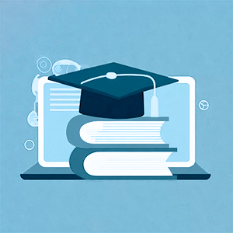What is visible behind the stack of books?
Could you answer the question with a detailed and thorough explanation?

Behind the stack of three books, a laptop design is visible, suggesting the integration of technology in modern education, which is a key aspect of the contemporary approach to education.